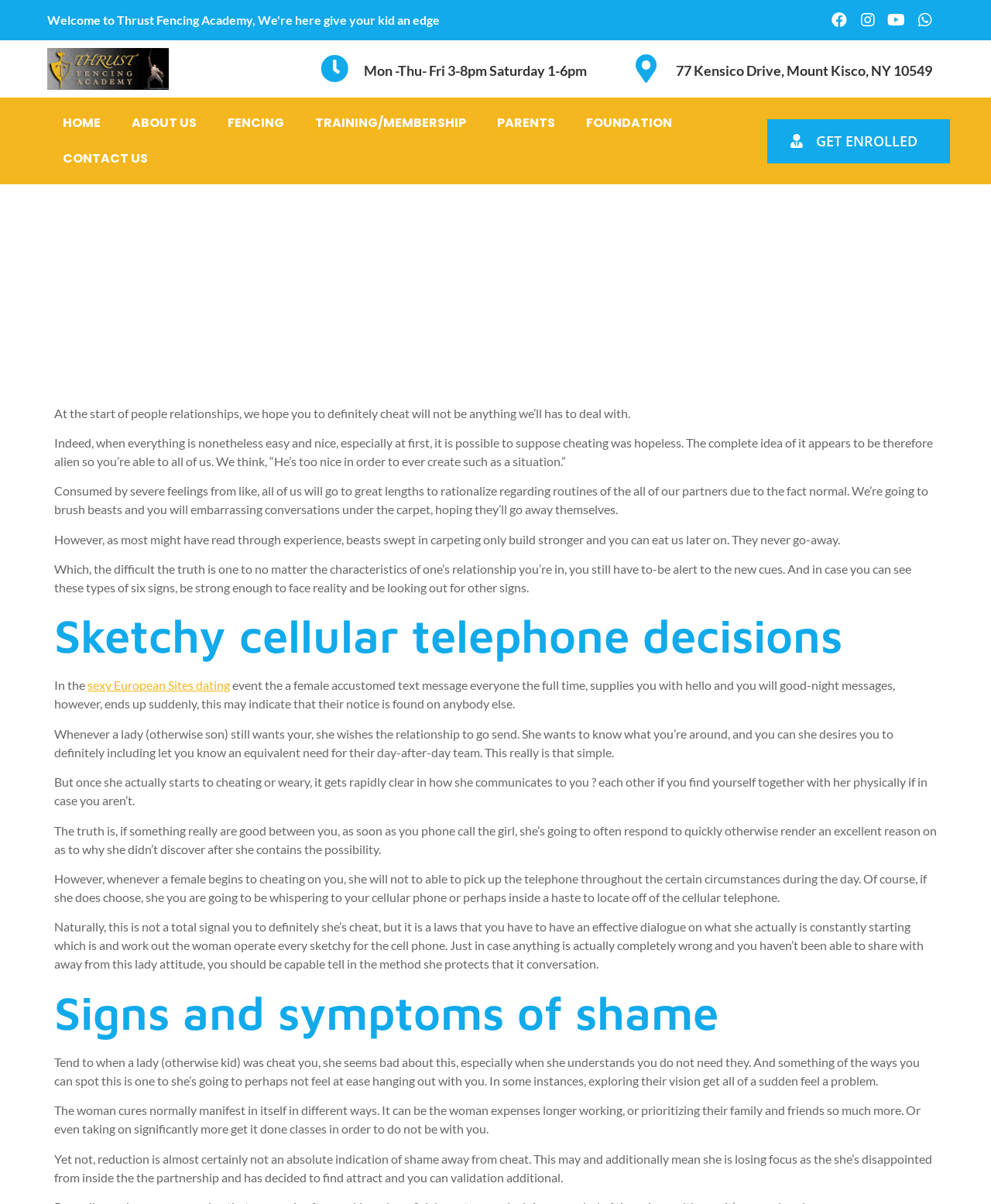Reply to the question below using a single word or brief phrase:
What is the sixth sign of a cheating partner mentioned in the article?

Signs of shame